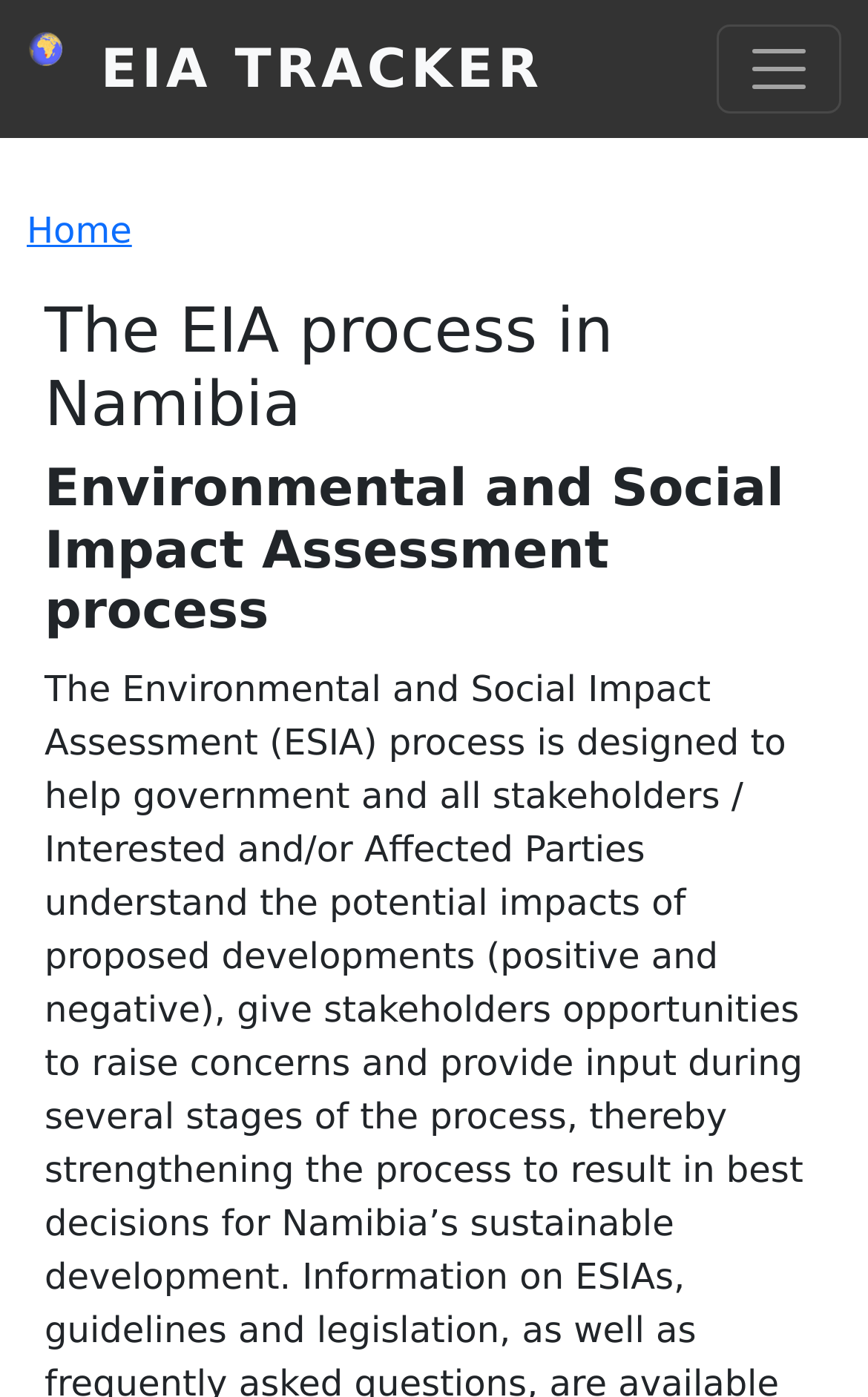Can you extract the headline from the webpage for me?

The EIA process in Namibia